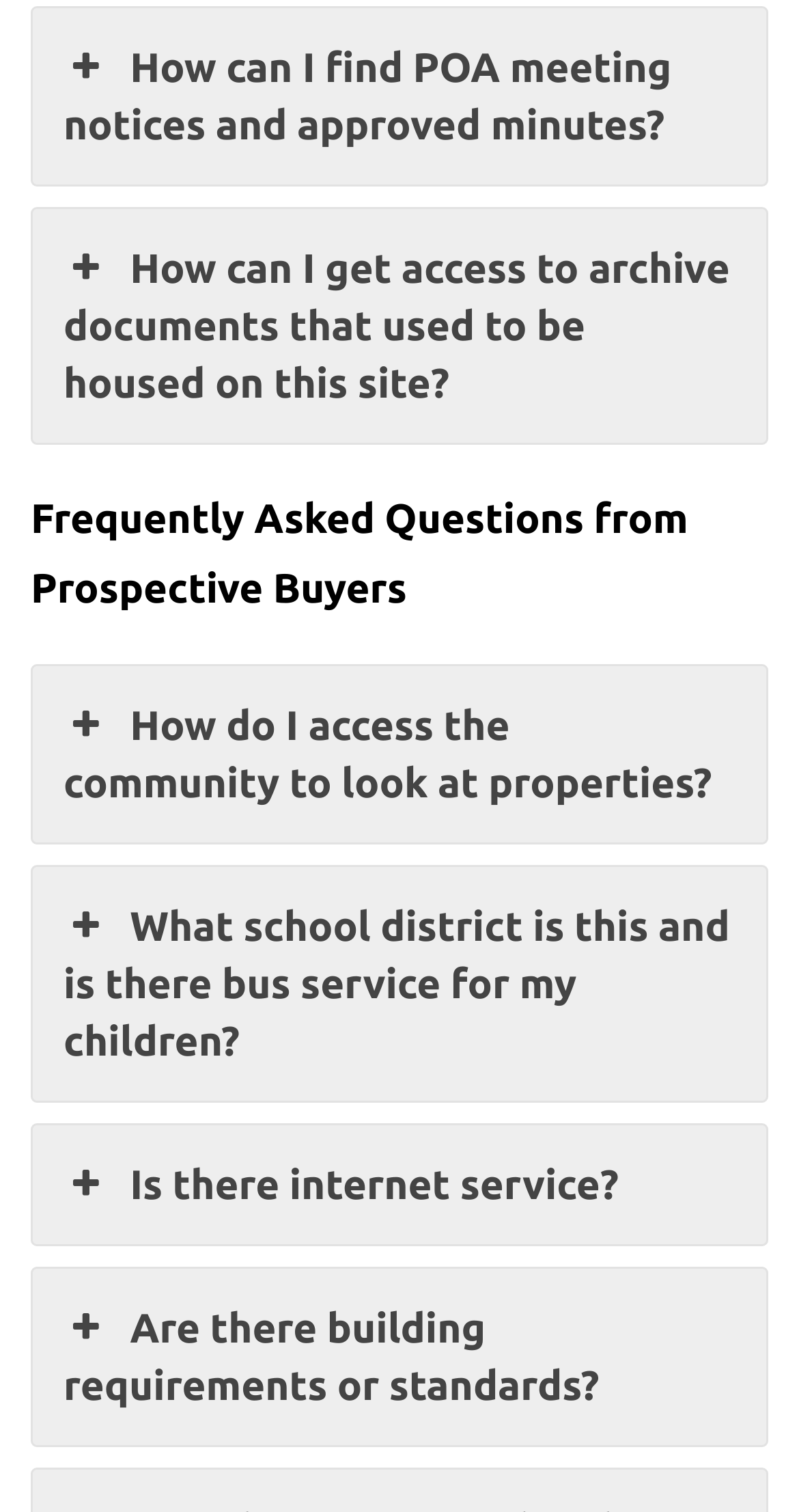How many questions are asked under 'Frequently Asked Questions from Prospective Buyers'?
Use the image to answer the question with a single word or phrase.

6